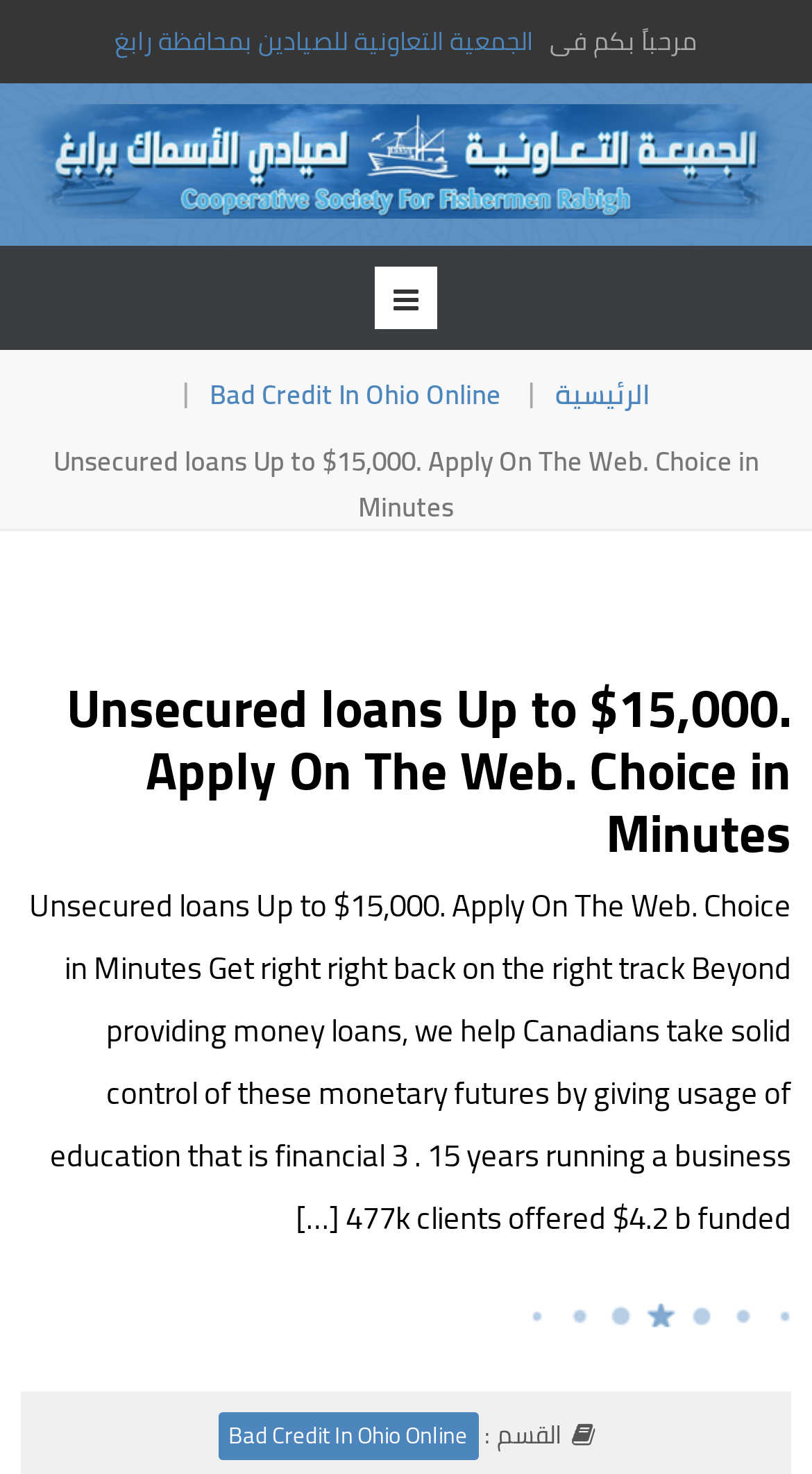What is the maximum loan amount mentioned?
Please analyze the image and answer the question with as much detail as possible.

The maximum loan amount is mentioned in the heading 'Unsecured loans Up to $15,000. Apply On The Web. Choice in Minutes' and also in the text 'Unsecured loans Up to $15,000. Apply On The Web. Choice in Minutes Get right right back on the right track Beyond providing money loans, we help Canadians take solid control of these monetary futures by giving usage of education that is financial', which indicates that the maximum loan amount is $15,000.